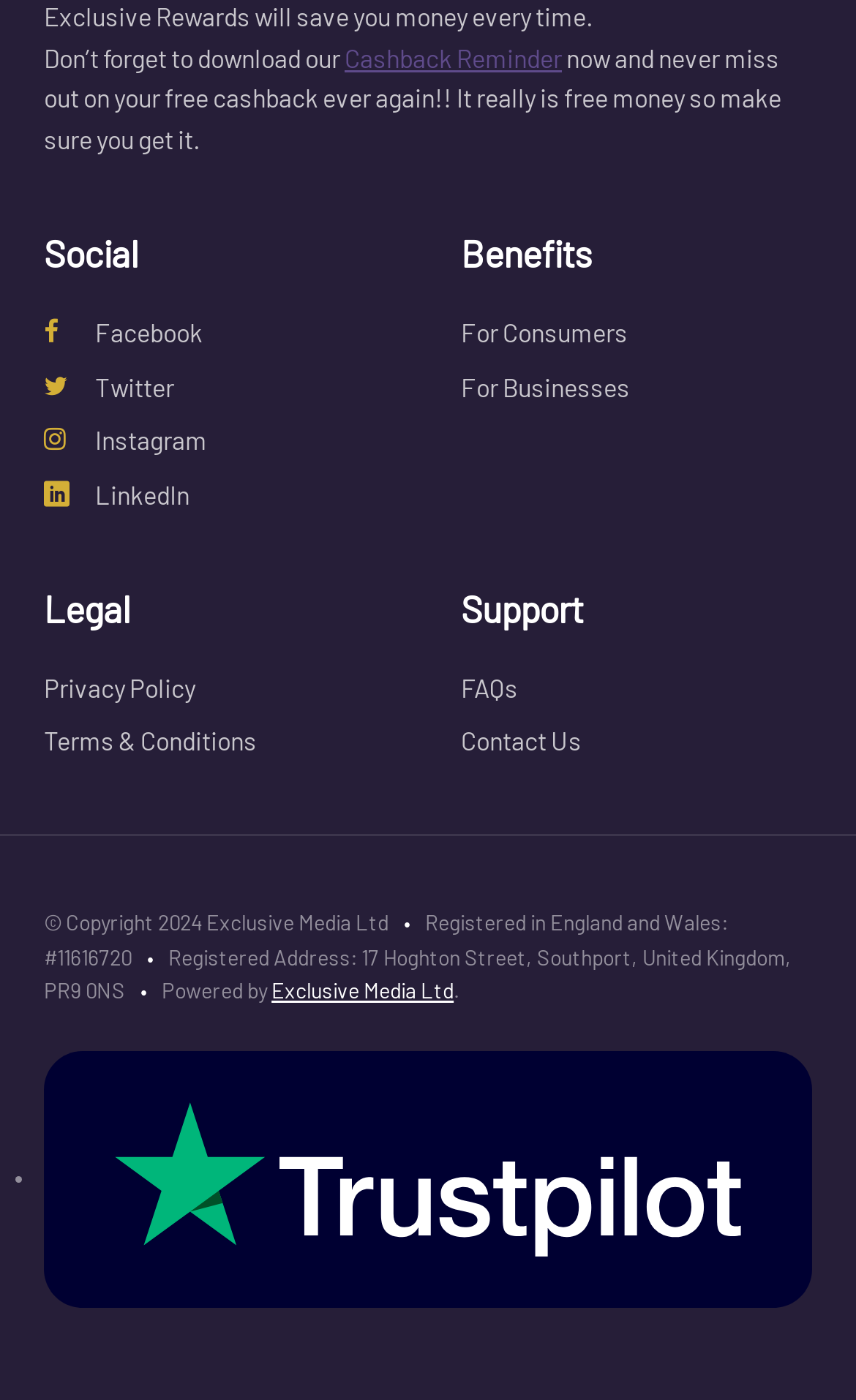Please find the bounding box coordinates of the element's region to be clicked to carry out this instruction: "Read the Privacy Policy".

[0.051, 0.48, 0.228, 0.502]